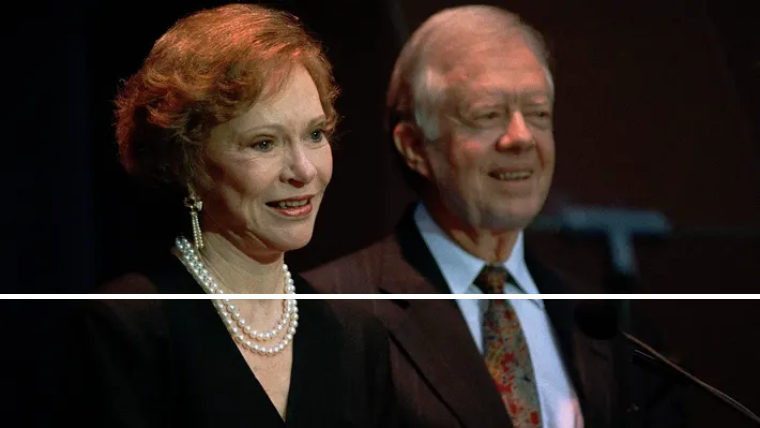Who expressed gratitude for the public's love and support?
Refer to the screenshot and respond with a concise word or phrase.

Jason Carter